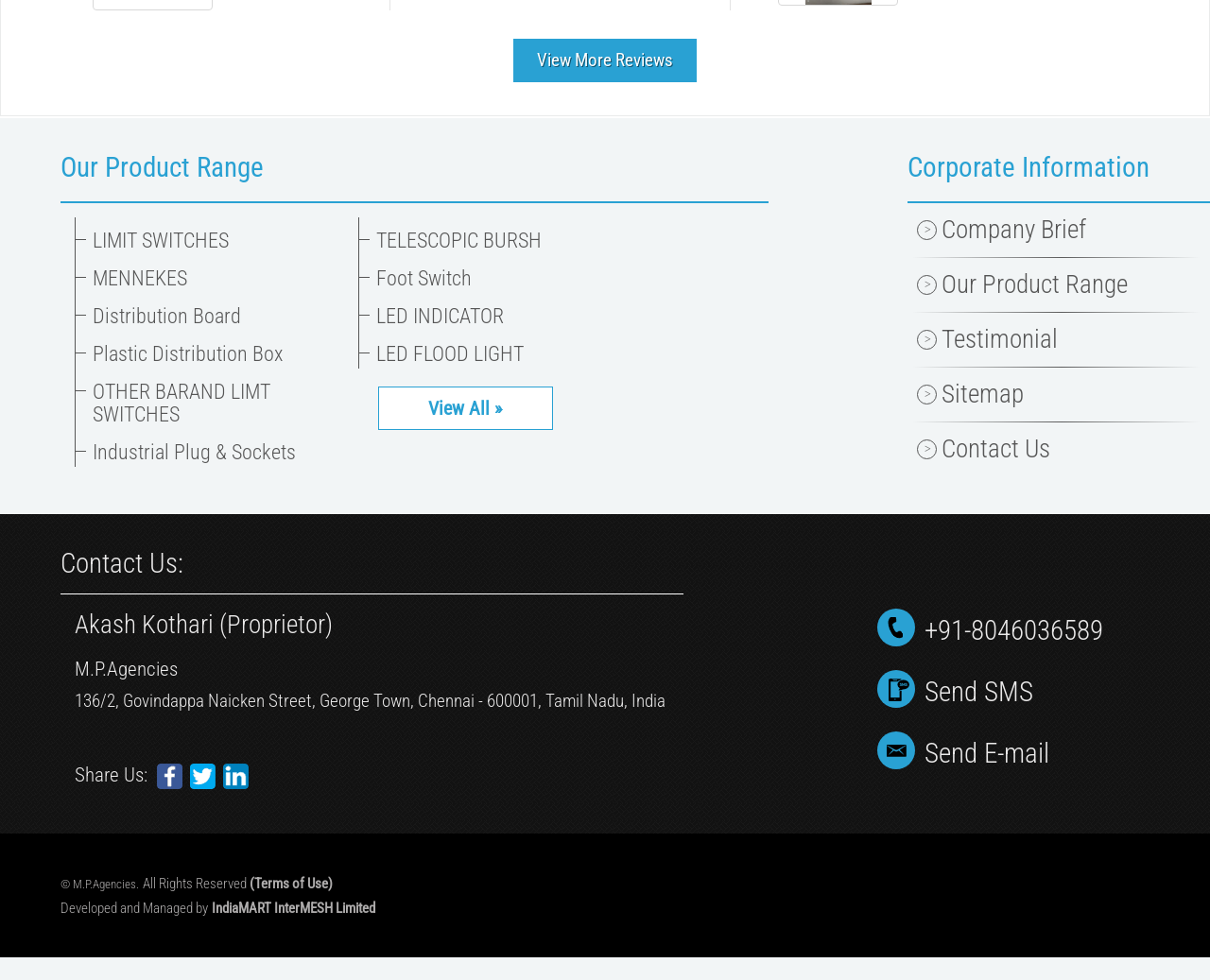Please use the details from the image to answer the following question comprehensively:
What is the purpose of the 'View More Reviews' link?

The 'View More Reviews' link is likely to take the user to a page where they can view more reviews or testimonials about the company or its products.